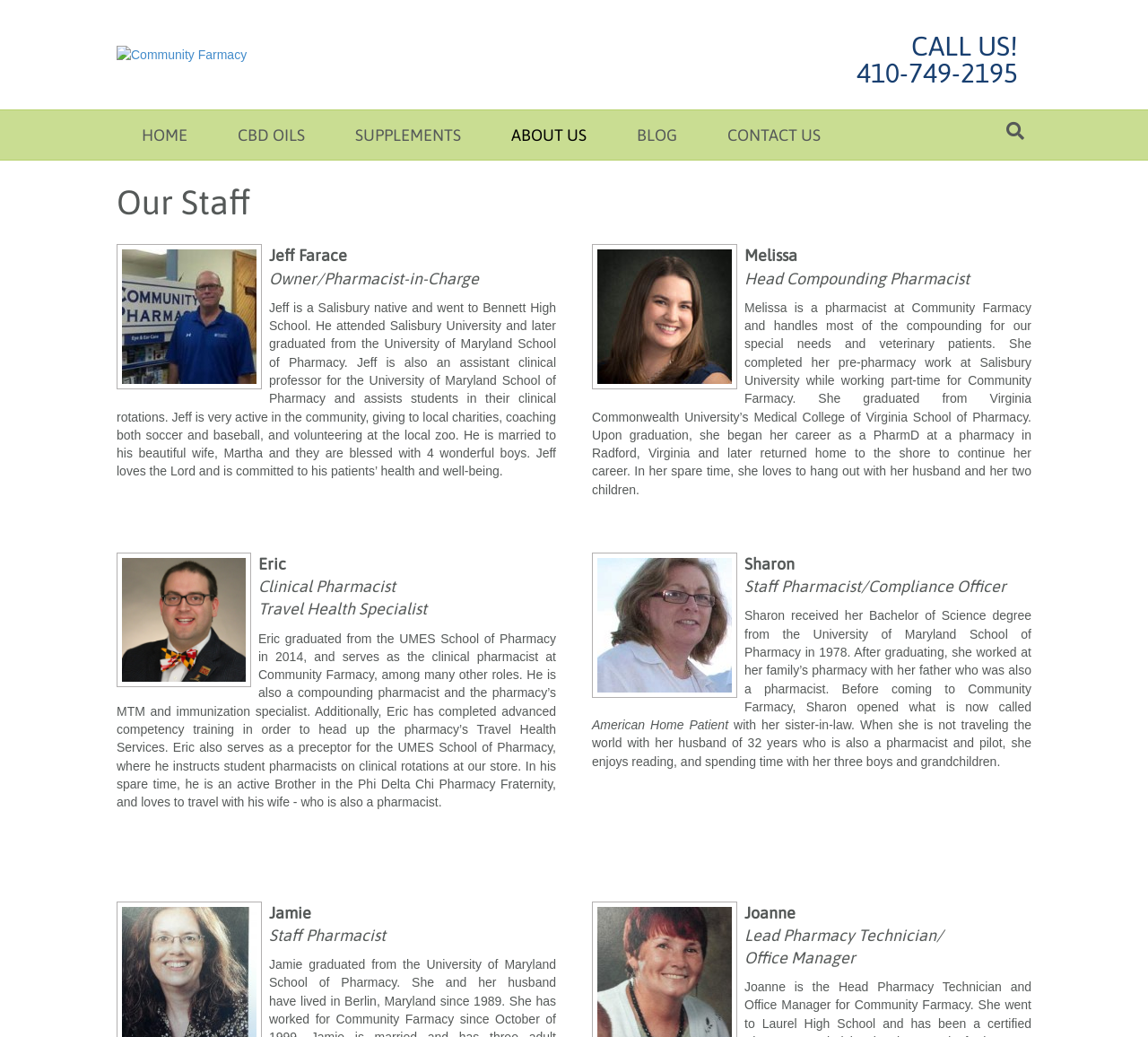What is the phone number to call?
Give a single word or phrase as your answer by examining the image.

410-749-2195